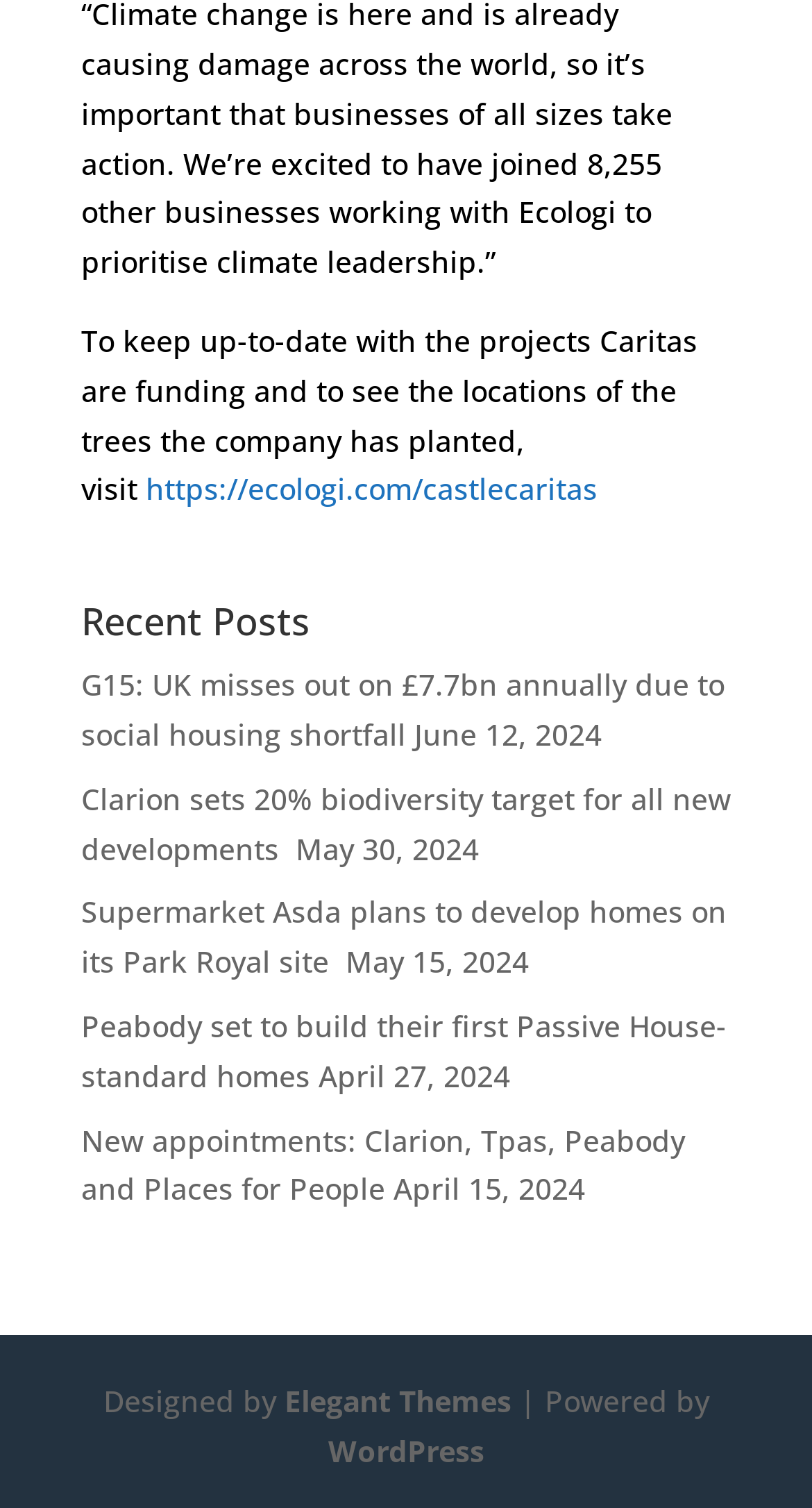Please analyze the image and provide a thorough answer to the question:
What is the date of the post 'Peabody set to build their first Passive House-standard homes'?

The date of the post 'Peabody set to build their first Passive House-standard homes' is mentioned as 'April 27, 2024'.